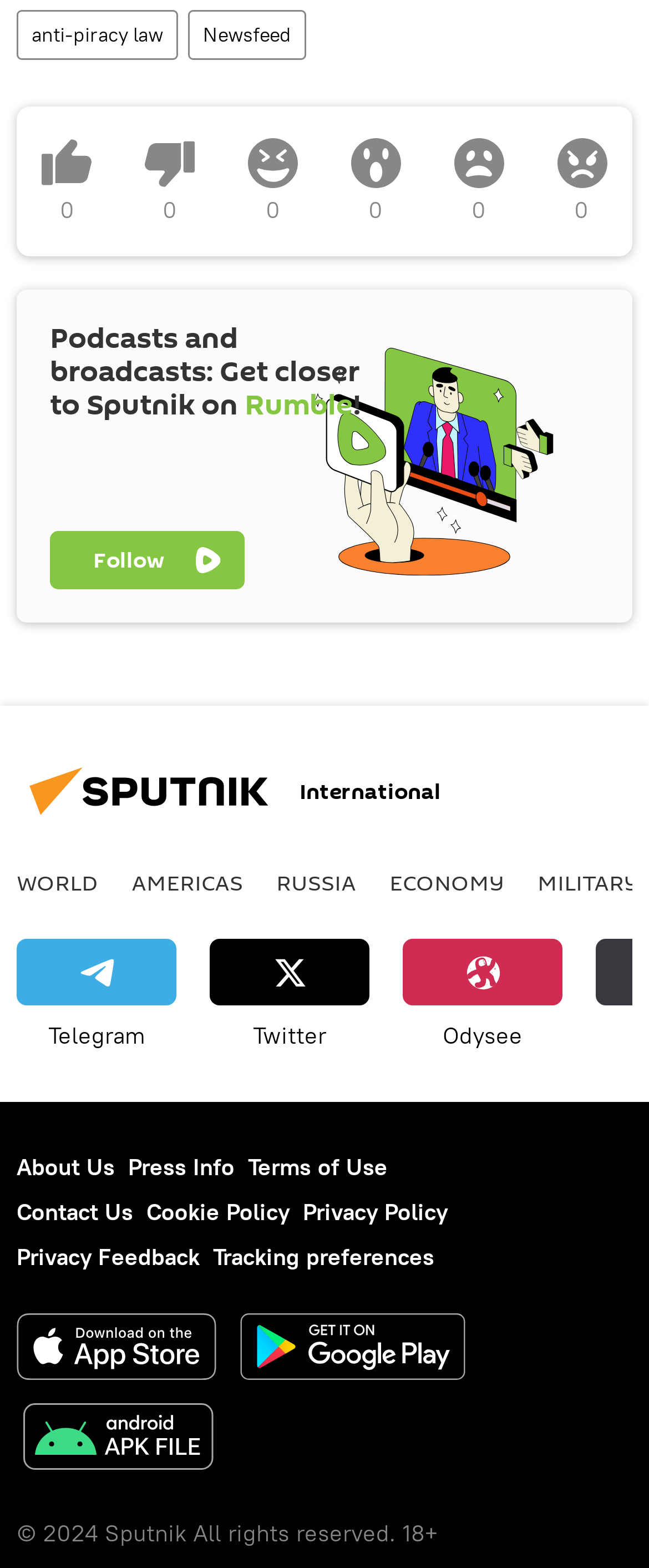Please identify the coordinates of the bounding box that should be clicked to fulfill this instruction: "Open the 'About Us' page".

[0.026, 0.735, 0.177, 0.754]